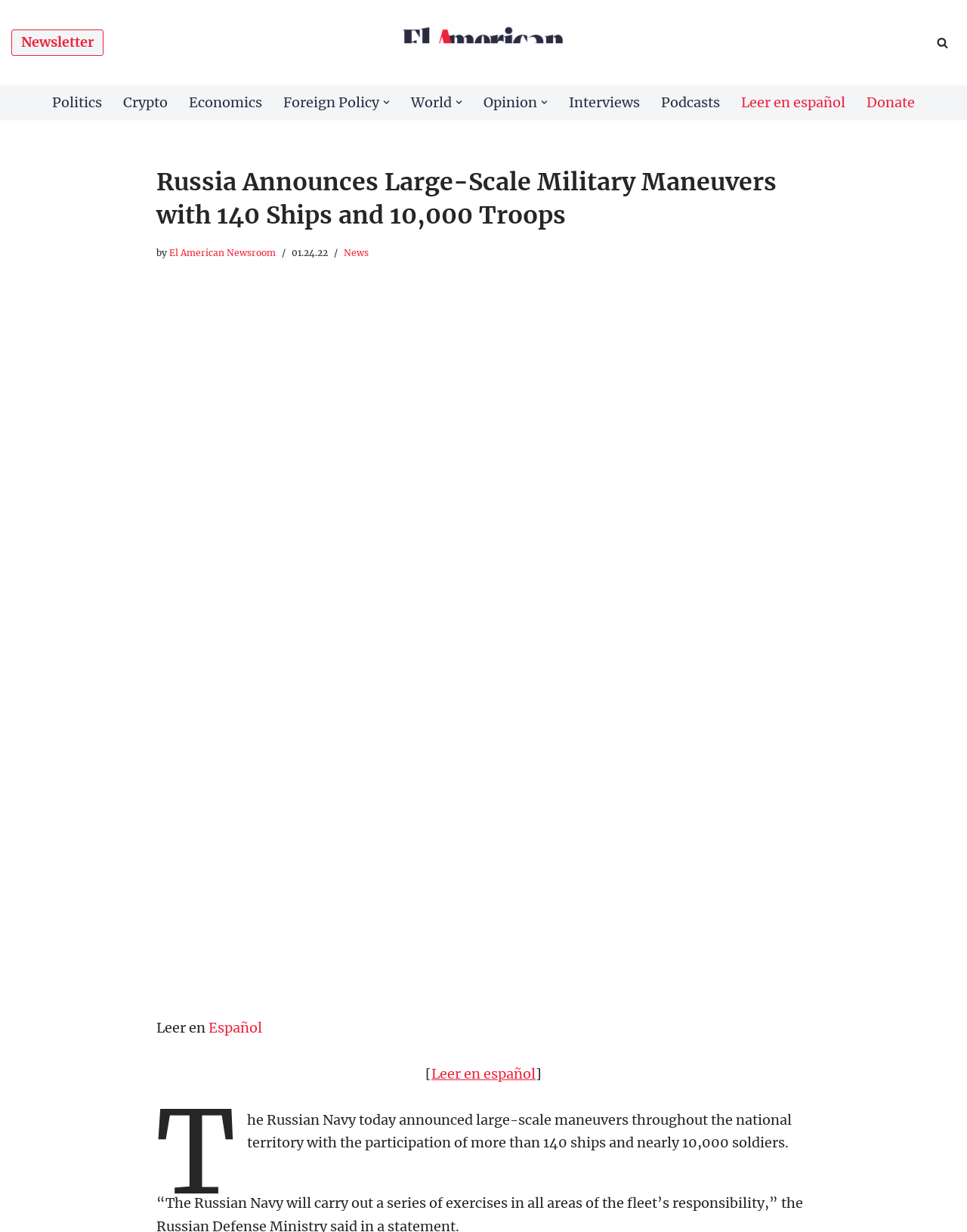Find the bounding box coordinates of the element's region that should be clicked in order to follow the given instruction: "Click on the 'Donate' link". The coordinates should consist of four float numbers between 0 and 1, i.e., [left, top, right, bottom].

[0.896, 0.074, 0.946, 0.092]